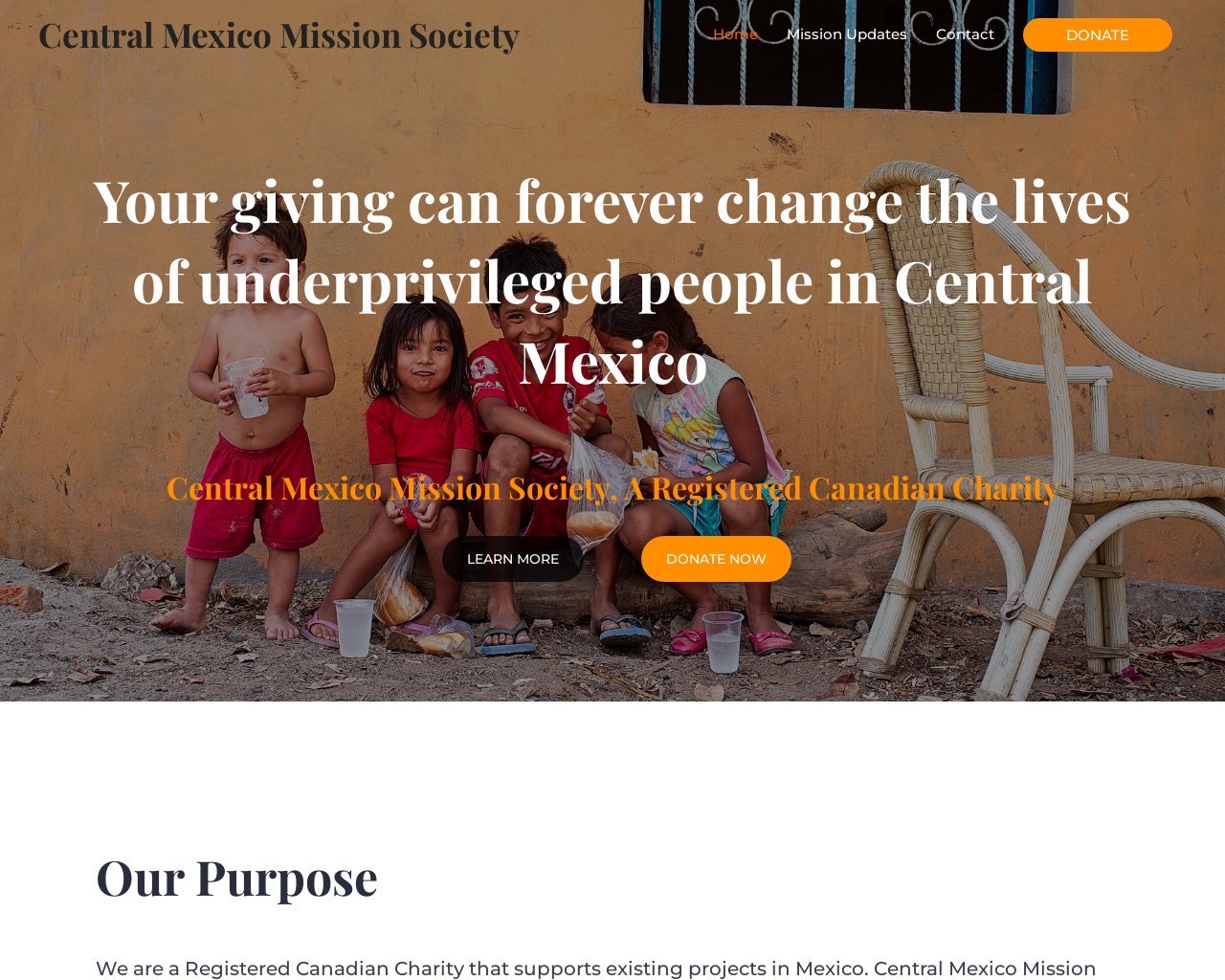Provide a one-word or short-phrase response to the question:
What is the name of the organization?

Central Mexico Mission Society